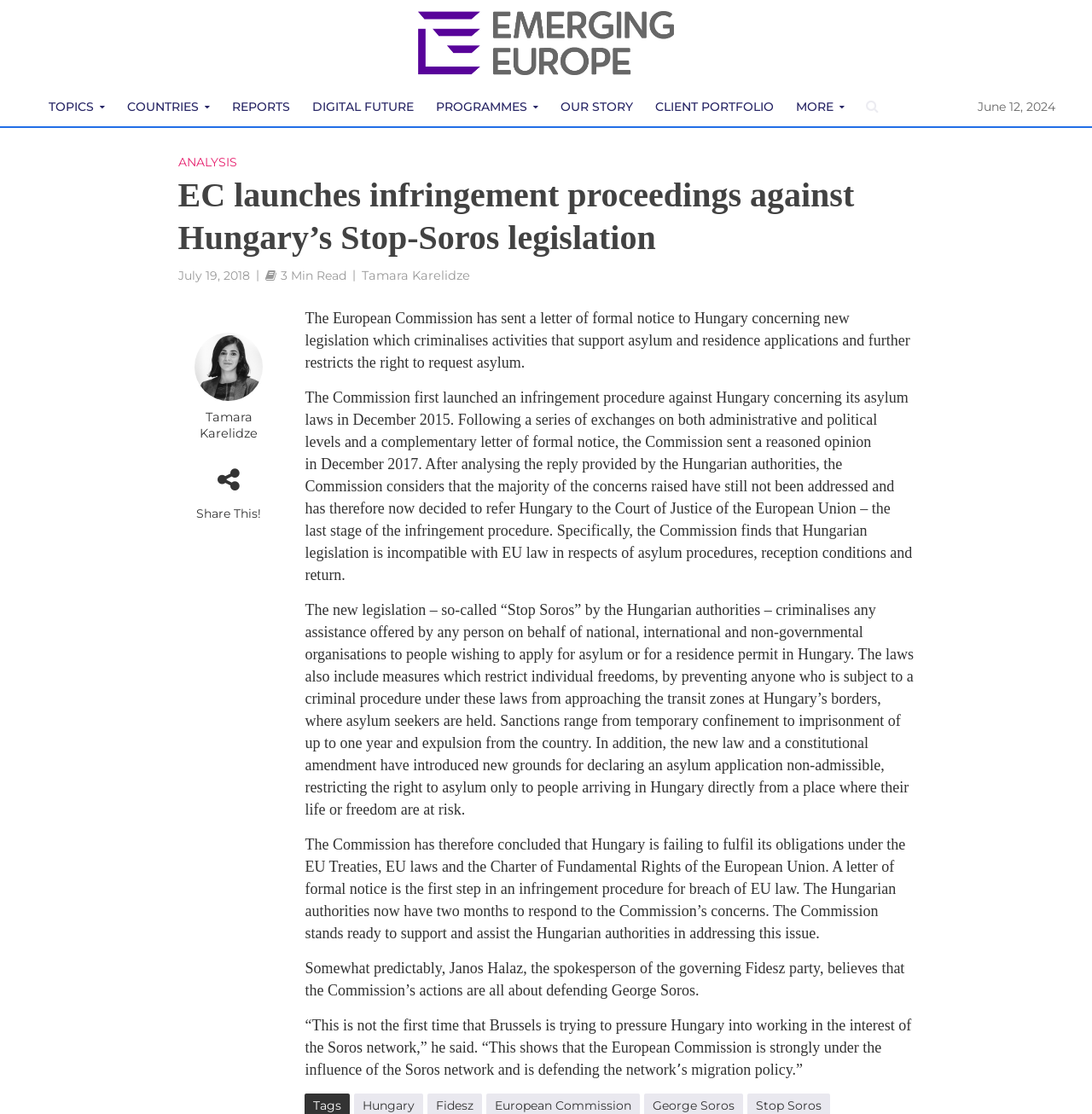Using the provided description: "Next Slide", find the bounding box coordinates of the corresponding UI element. The output should be four float numbers between 0 and 1, in the format [left, top, right, bottom].

None